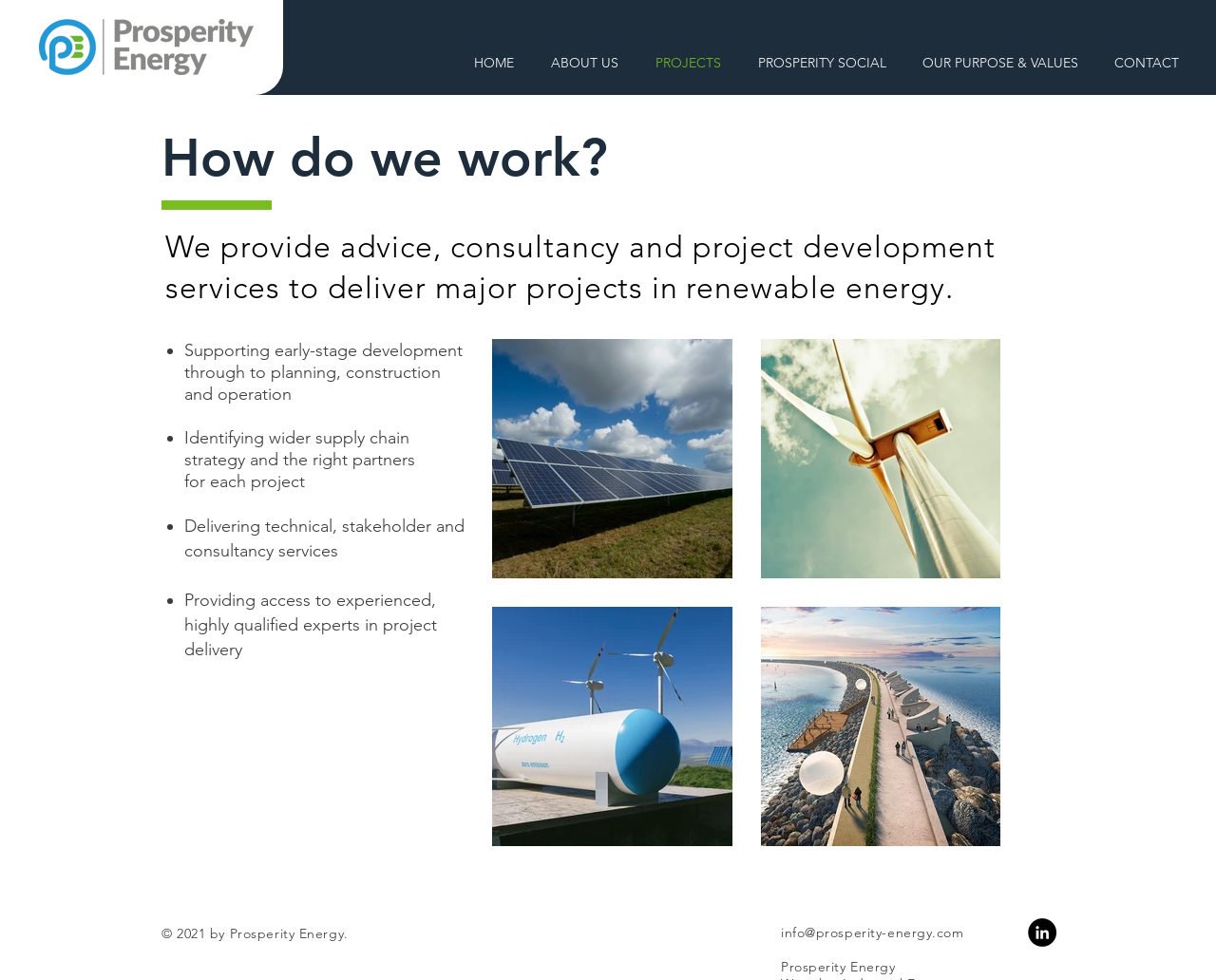Determine the bounding box coordinates for the HTML element mentioned in the following description: "ABOUT US". The coordinates should be a list of four floats ranging from 0 to 1, represented as [left, top, right, bottom].

[0.438, 0.047, 0.523, 0.082]